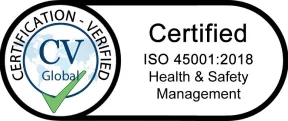Provide a brief response to the question using a single word or phrase: 
What does the green checkmark symbolize?

Verification and adherence